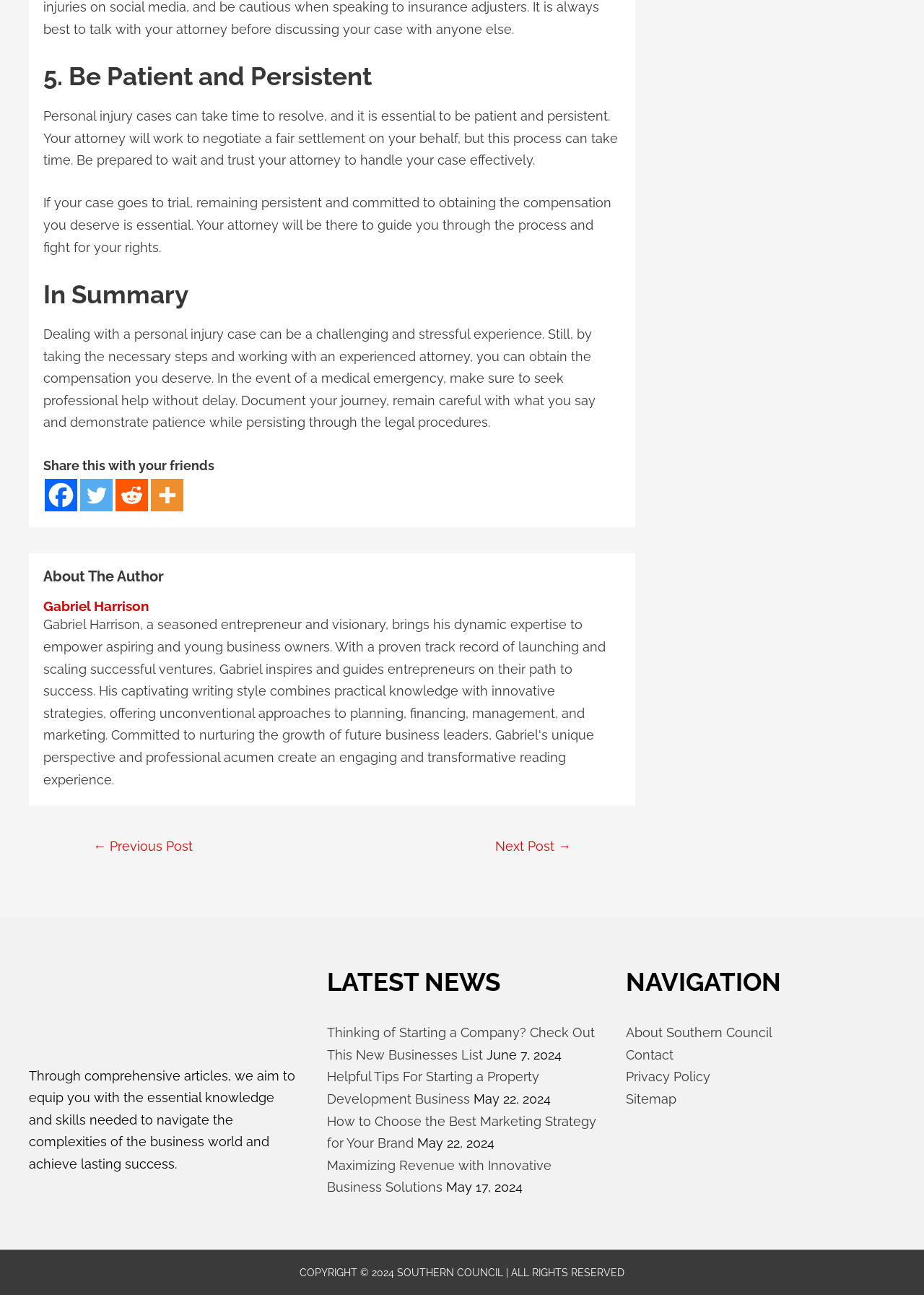Using the information from the screenshot, answer the following question thoroughly:
What type of news does the website provide?

The type of news provided by the website can be determined by looking at the 'LATEST NEWS' section, which contains links to articles with titles such as 'Thinking of Starting a Company?' and 'How to Choose the Best Marketing Strategy for Your Brand'. This suggests that the website provides business news and articles.